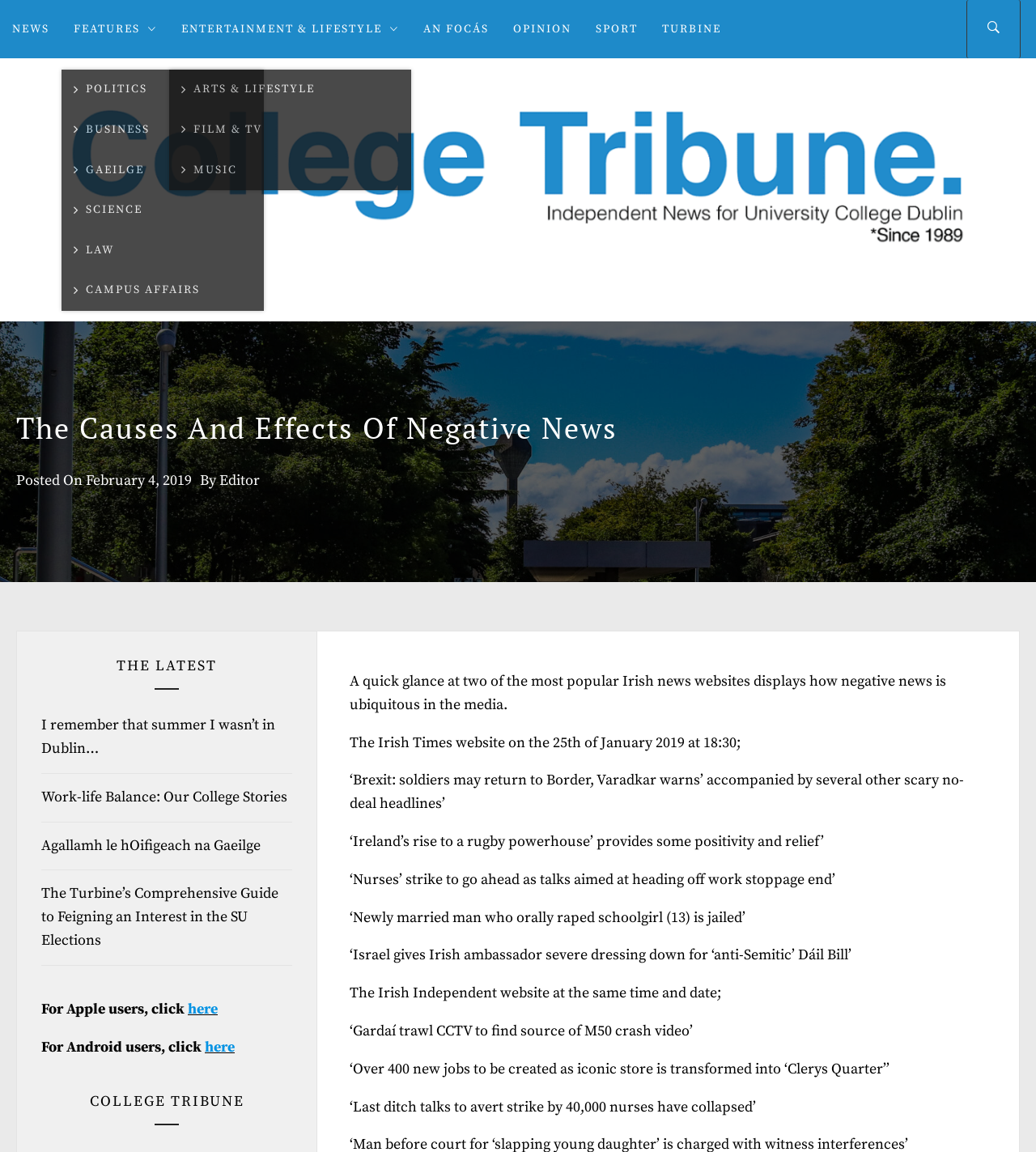Locate the bounding box coordinates of the region to be clicked to comply with the following instruction: "Check the latest news". The coordinates must be four float numbers between 0 and 1, in the form [left, top, right, bottom].

[0.04, 0.569, 0.282, 0.609]